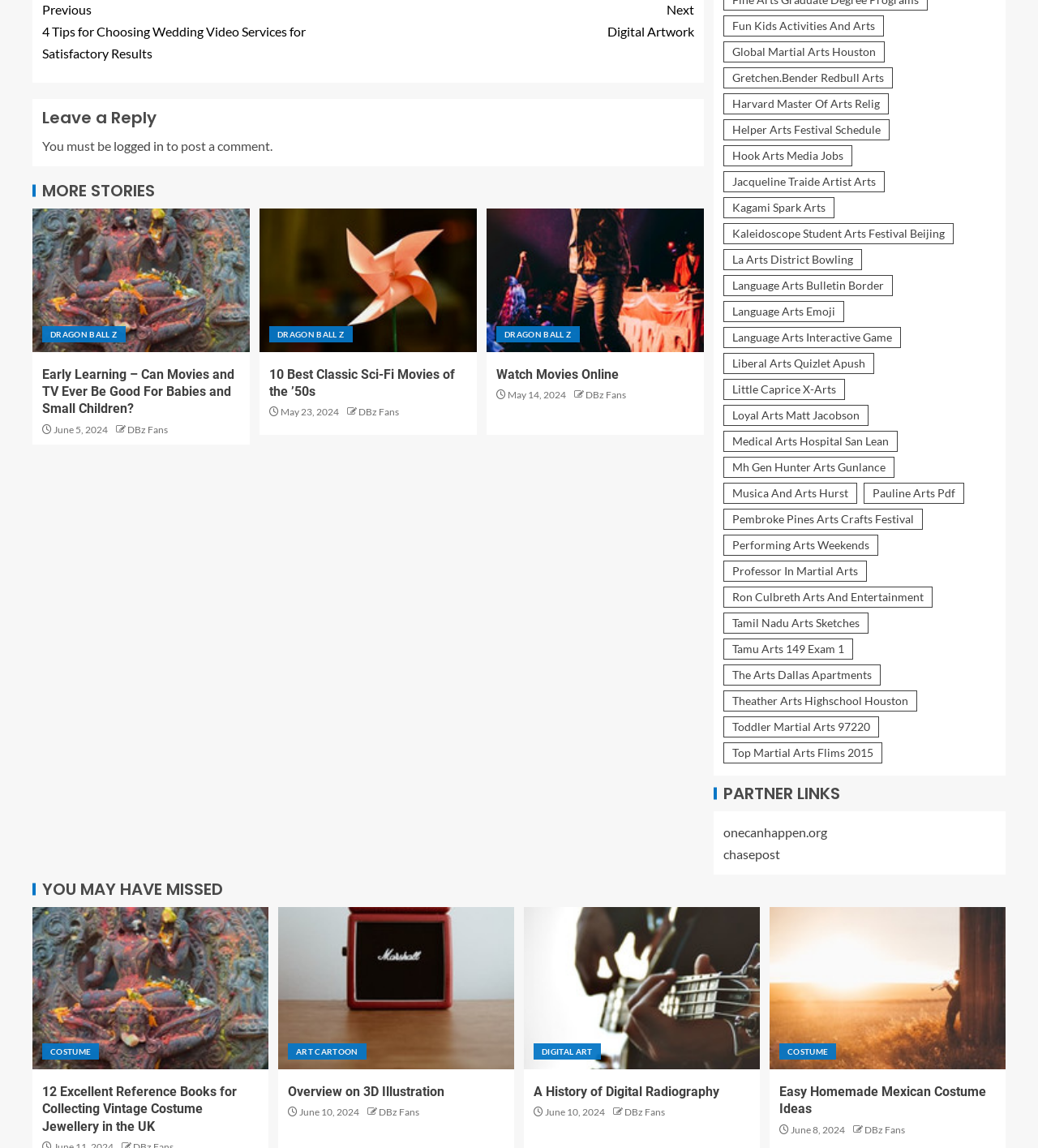Please determine the bounding box coordinates, formatted as (top-left x, top-left y, bottom-right x, bottom-right y), with all values as floating point numbers between 0 and 1. Identify the bounding box of the region described as: Return to Main Site

None